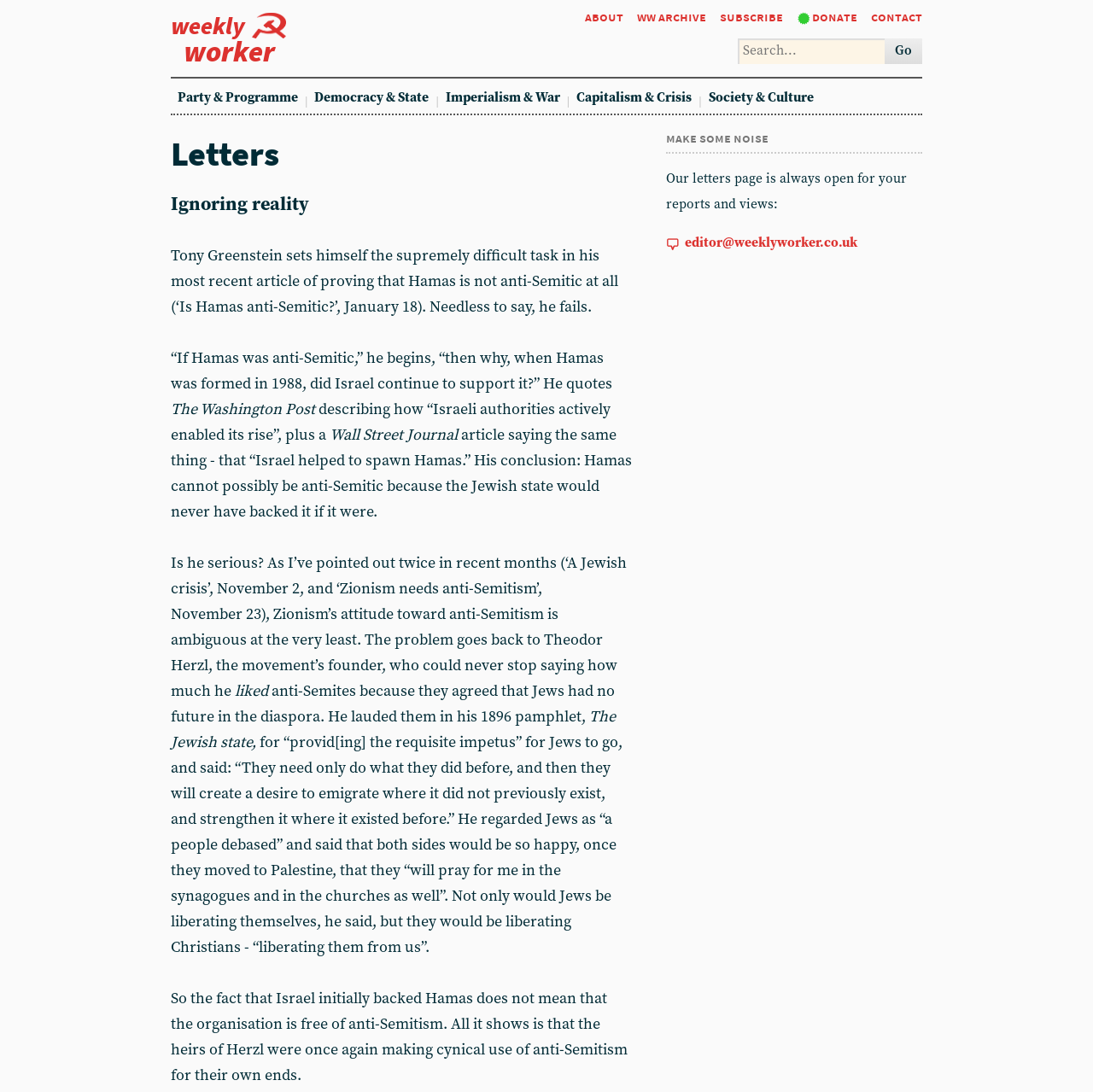How many links are in the top navigation menu?
Ensure your answer is thorough and detailed.

The number of links in the top navigation menu can be counted by looking at the links 'about', 'ww archive', 'subscribe', '* donate', and 'contact', which are positioned at the top of the webpage.